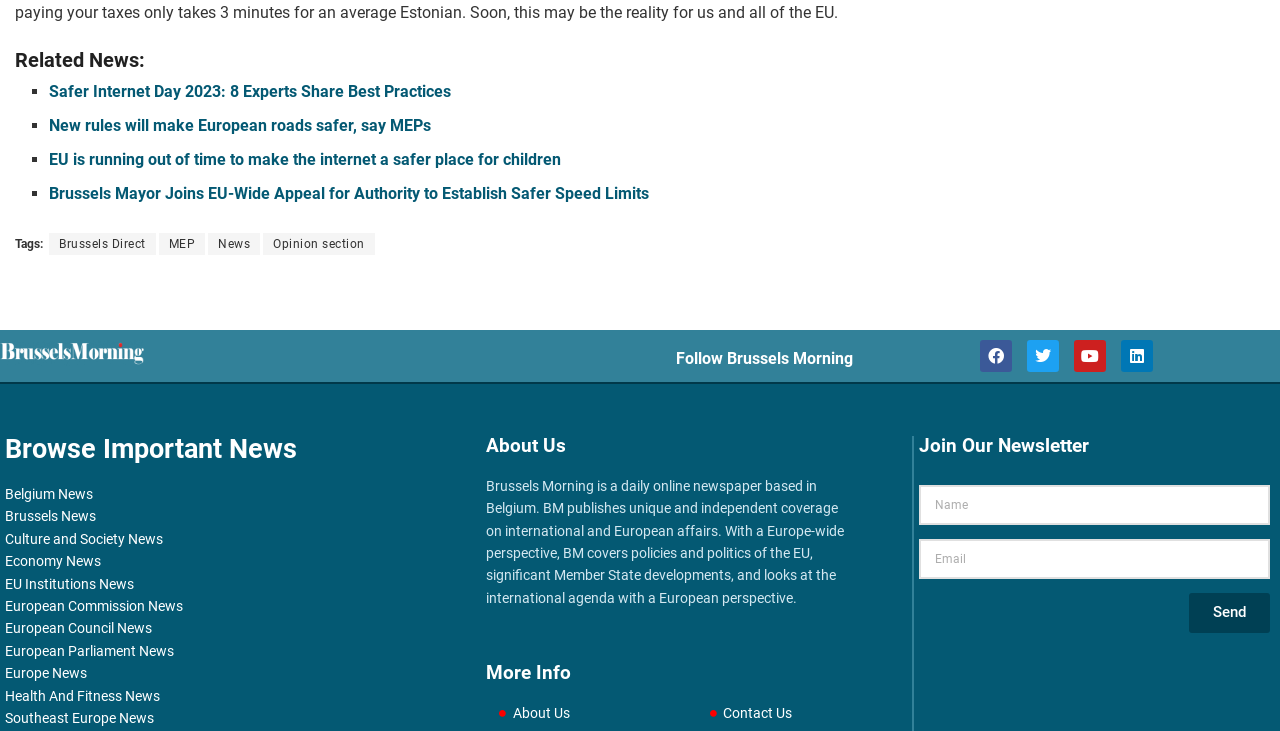Can you find the bounding box coordinates of the area I should click to execute the following instruction: "Browse related news"?

[0.039, 0.112, 0.353, 0.138]